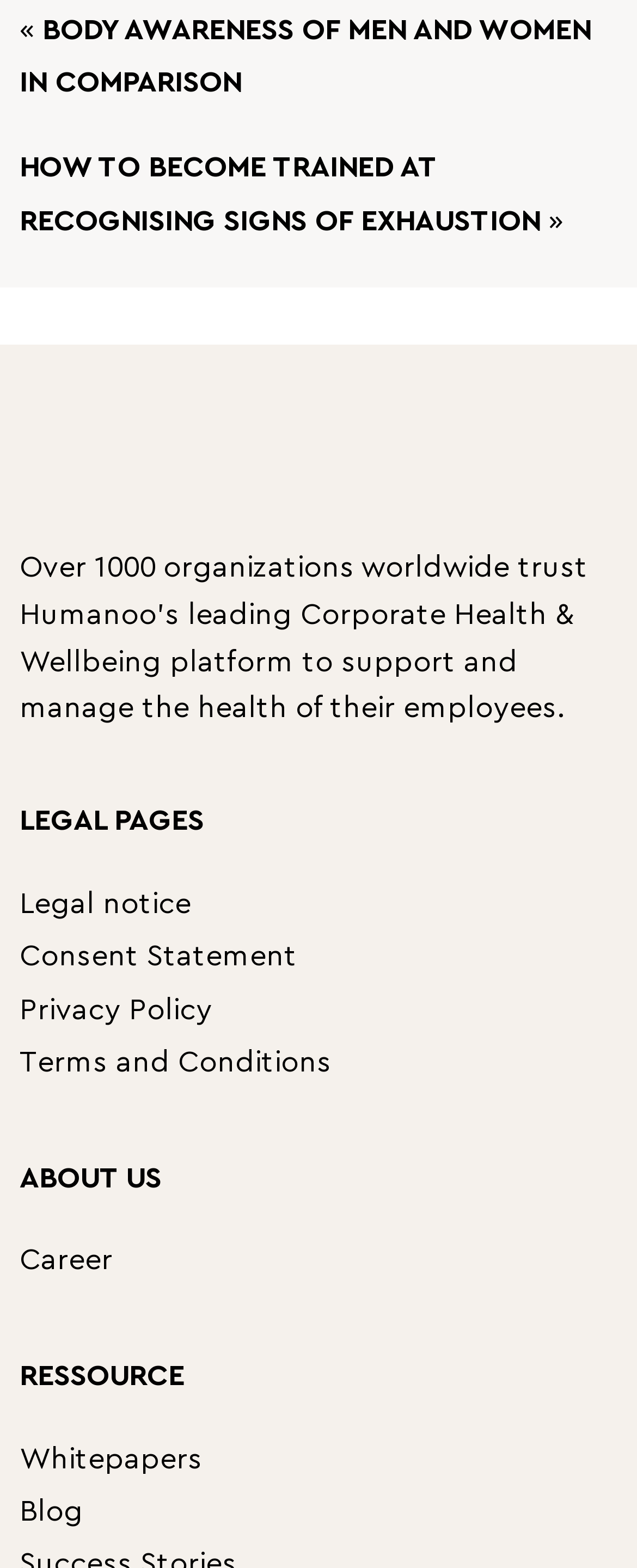Using the details from the image, please elaborate on the following question: What is the main purpose of Humanoo's platform?

Based on the text 'Over 1000 organizations worldwide trust Humanoo’s leading Corporate Health & Wellbeing platform to support and manage the health of their employees.', it can be inferred that the main purpose of Humanoo's platform is to support and manage the health of employees, which falls under the category of Corporate Health & Wellbeing.